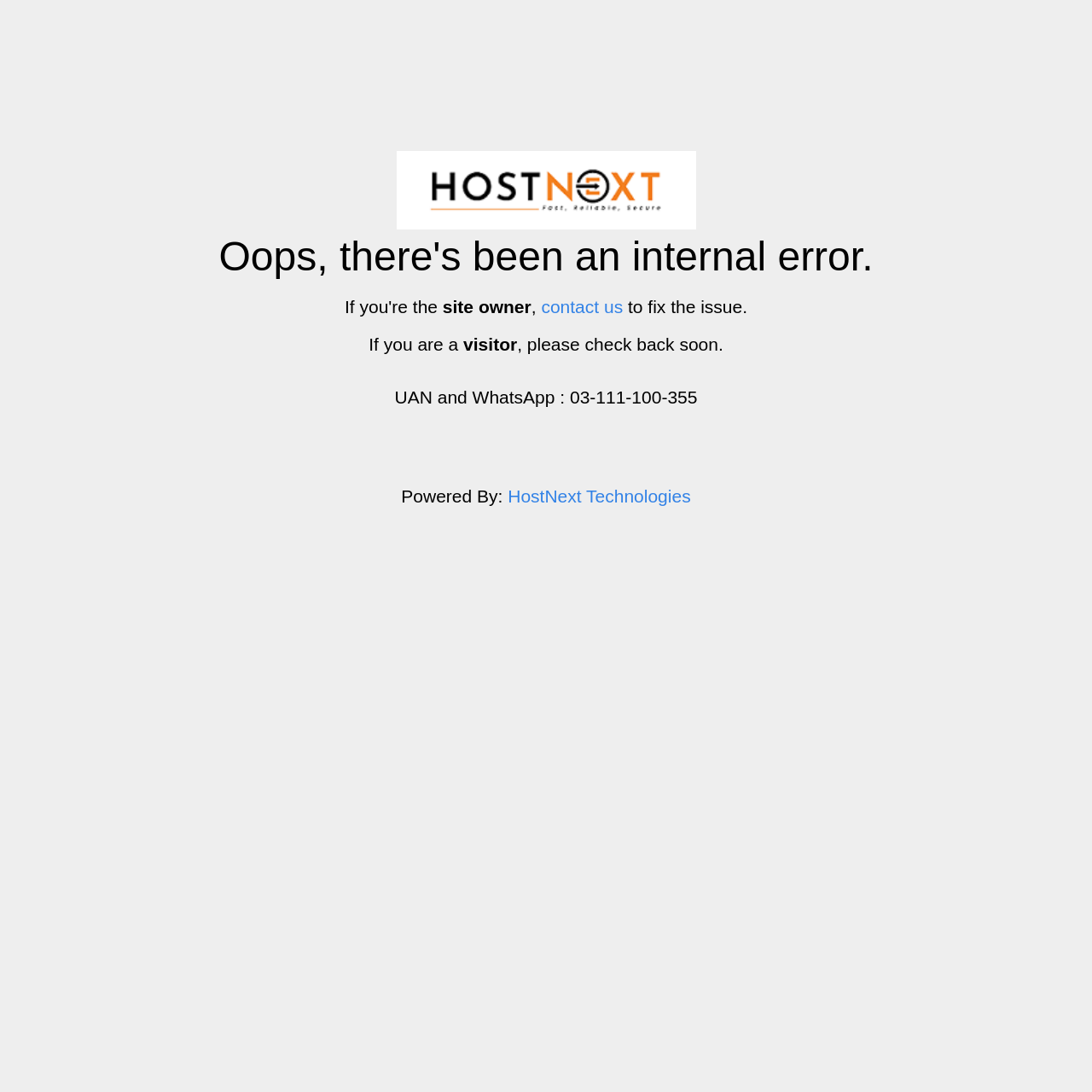What is the error message on the webpage?
Look at the screenshot and respond with a single word or phrase.

Internal error